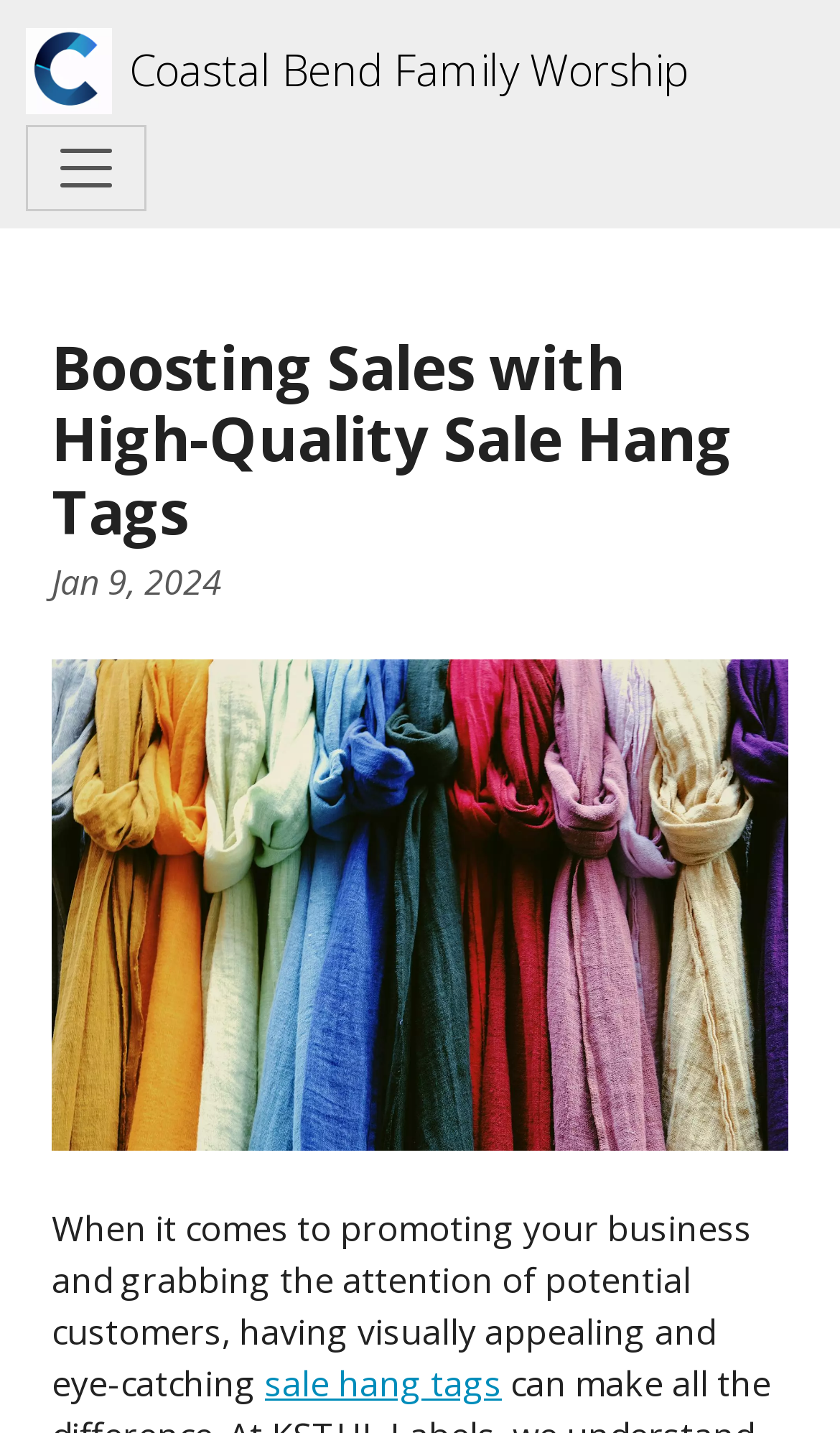What is the date mentioned on the webpage?
Please provide a comprehensive answer based on the visual information in the image.

The date is mentioned in the header section of the webpage, below the main heading, and it is a static text element.